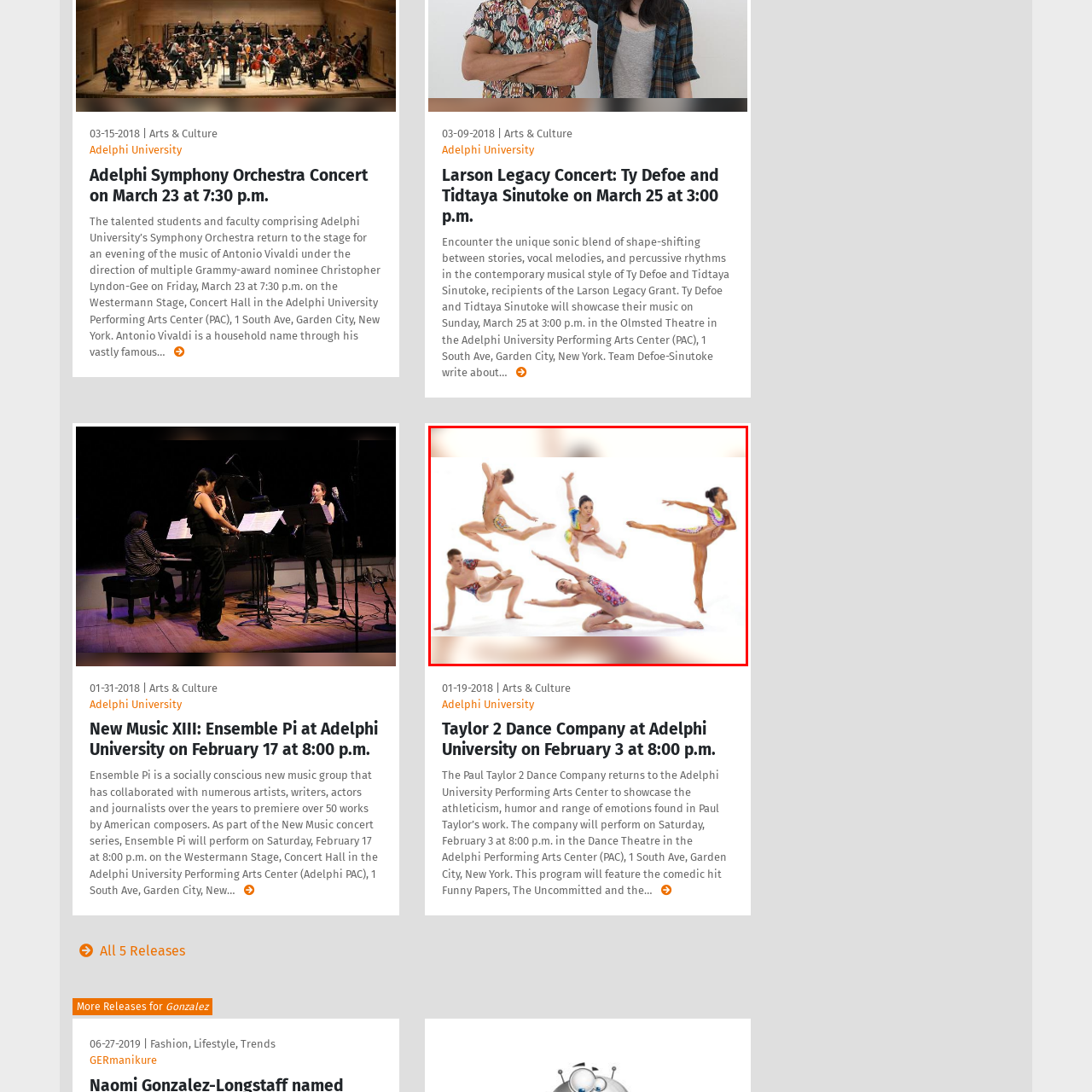Direct your attention to the image within the red bounding box and respond with a detailed answer to the following question, using the image as your reference: Where is the forthcoming concert taking place?

According to the caption, the forthcoming concert by the Paul Taylor 2 Dance Company is scheduled to take place at Adelphi University, specifically in the Dance Theatre of the Adelphi Performing Arts Center.